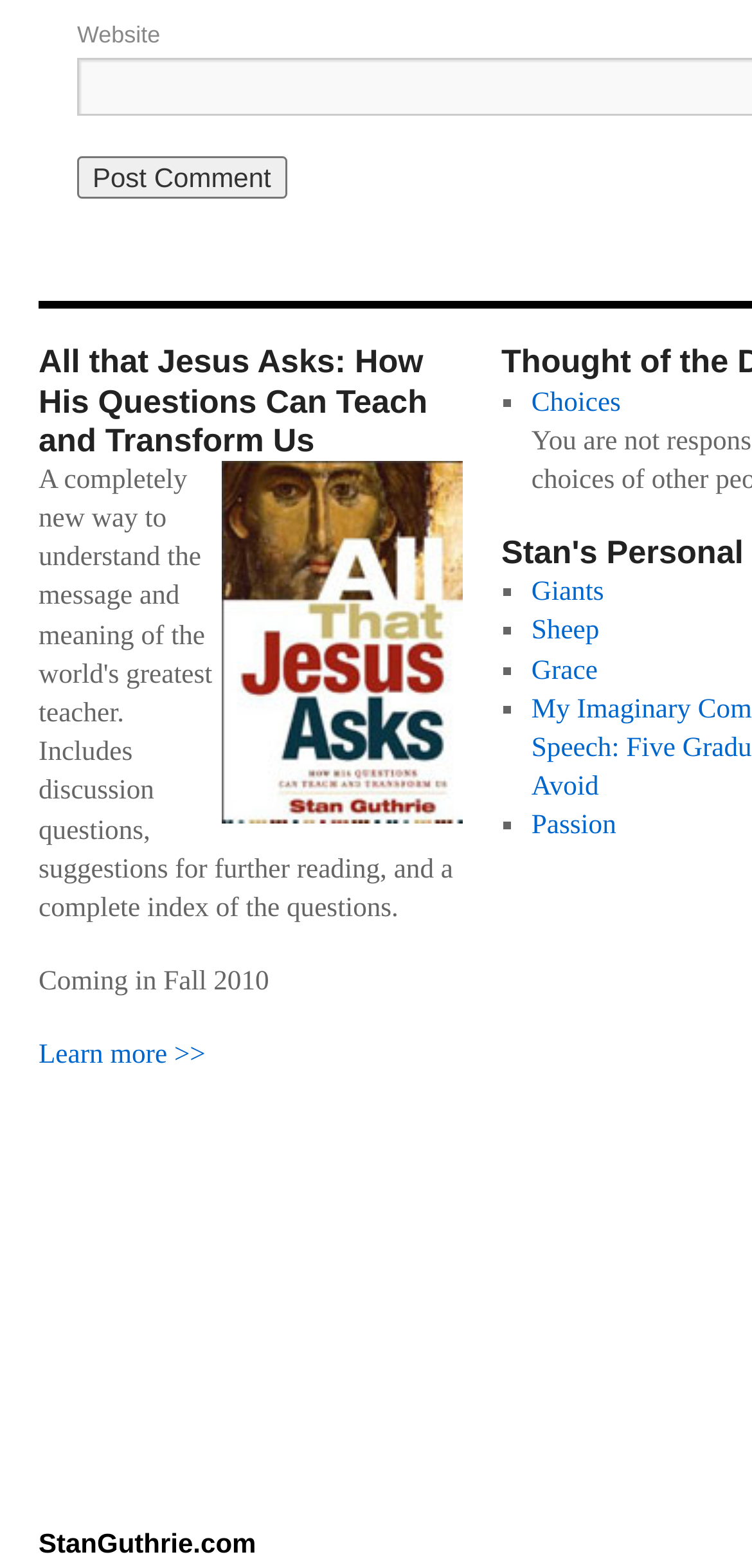Predict the bounding box coordinates of the area that should be clicked to accomplish the following instruction: "Explore the 'Choices' topic". The bounding box coordinates should consist of four float numbers between 0 and 1, i.e., [left, top, right, bottom].

[0.707, 0.247, 0.826, 0.266]